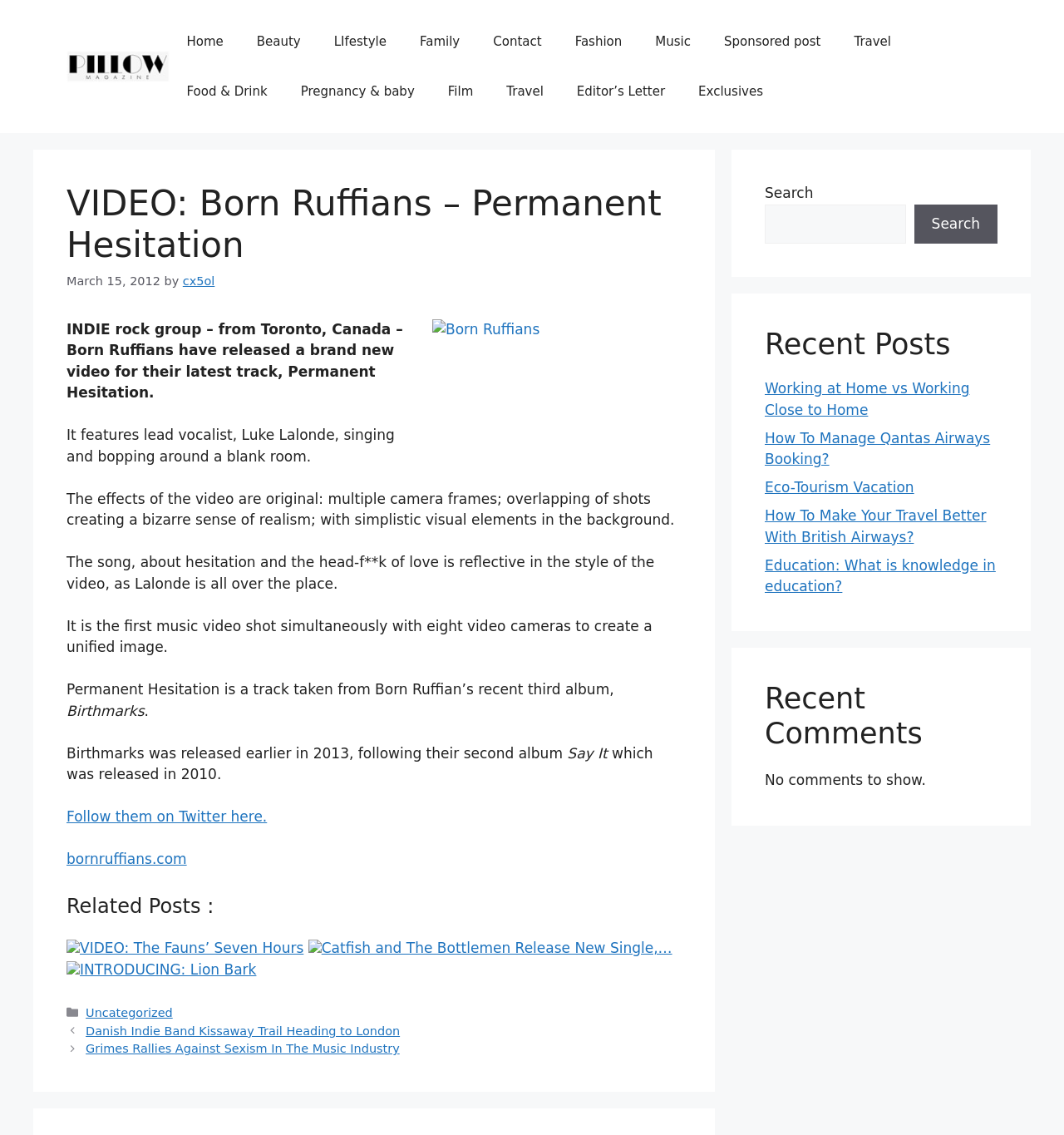Please determine the heading text of this webpage.

VIDEO: Born Ruffians – Permanent Hesitation